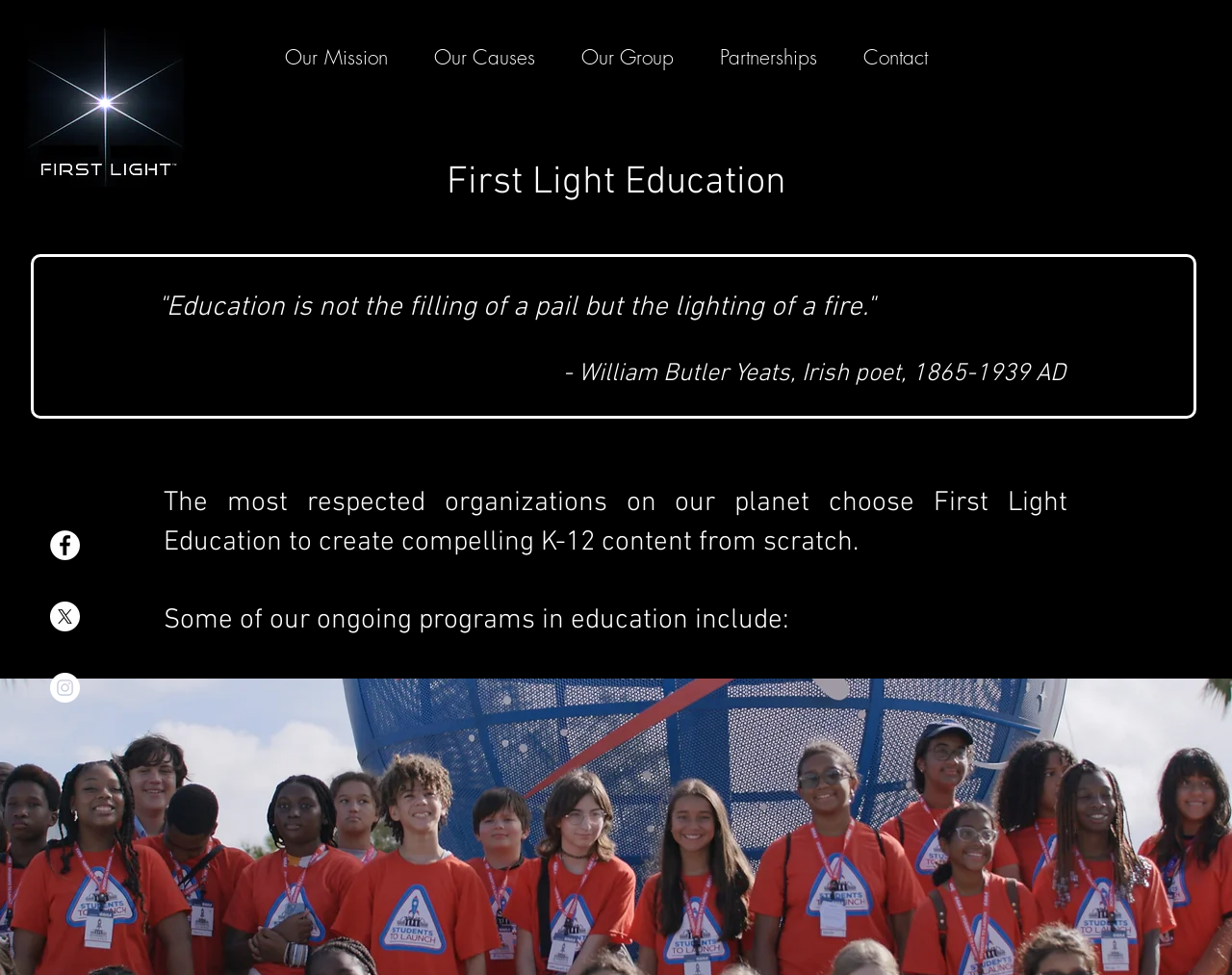Explain the webpage in detail, including its primary components.

The webpage is about First Light Education, with a logo situated at the top-left corner. The navigation menu is located at the top-center, featuring links to "Our Mission", "Our Causes", "Our Group", "Partnerships", and "Contact". 

Below the navigation menu, there is a social bar on the left side, containing links to Facebook, X, and Instagram, each represented by an icon. 

The main content area is divided into sections. The first section has a heading "First Light Education" at the top, followed by a quote from William Butler Yeats, an Irish poet. The quote is attributed to him, with his birth and death years mentioned. 

The second section has a heading that describes the services provided by First Light Education, stating that they create compelling K-12 content from scratch for respected organizations. This section also mentions some of their ongoing programs in education.